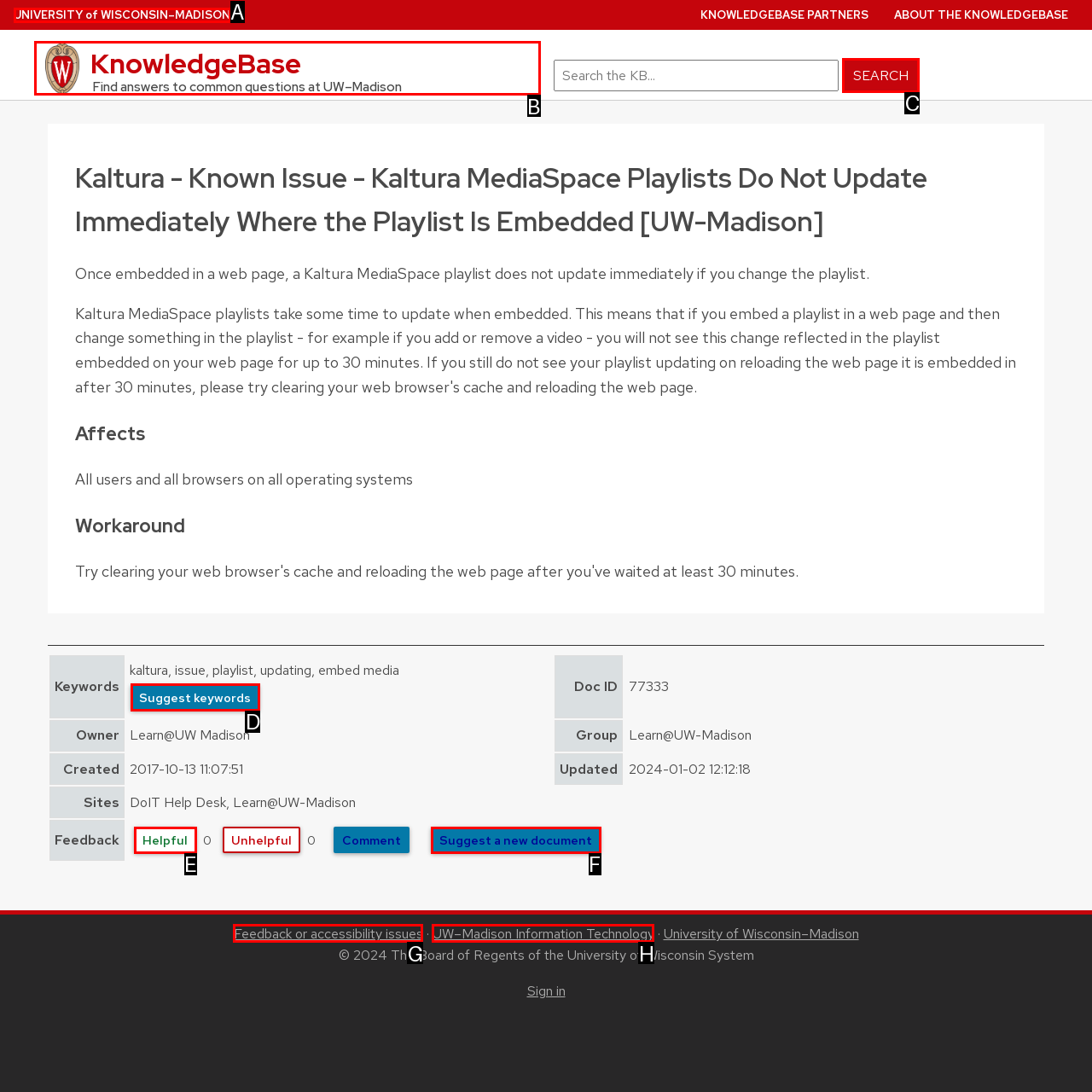Choose the UI element to click on to achieve this task: Suggest keywords. Reply with the letter representing the selected element.

D